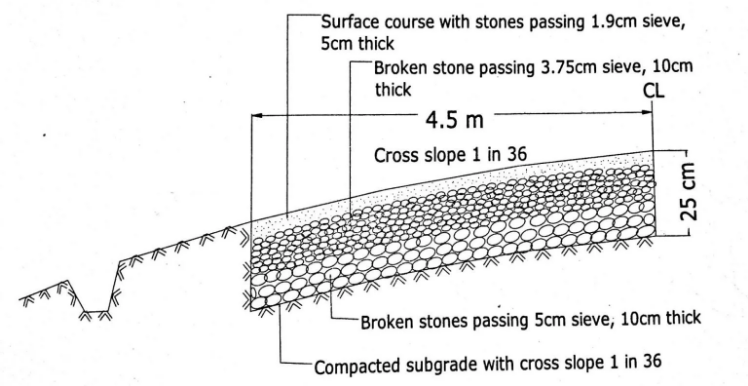Please reply to the following question with a single word or a short phrase:
What is the purpose of the cross slope?

Effective drainage